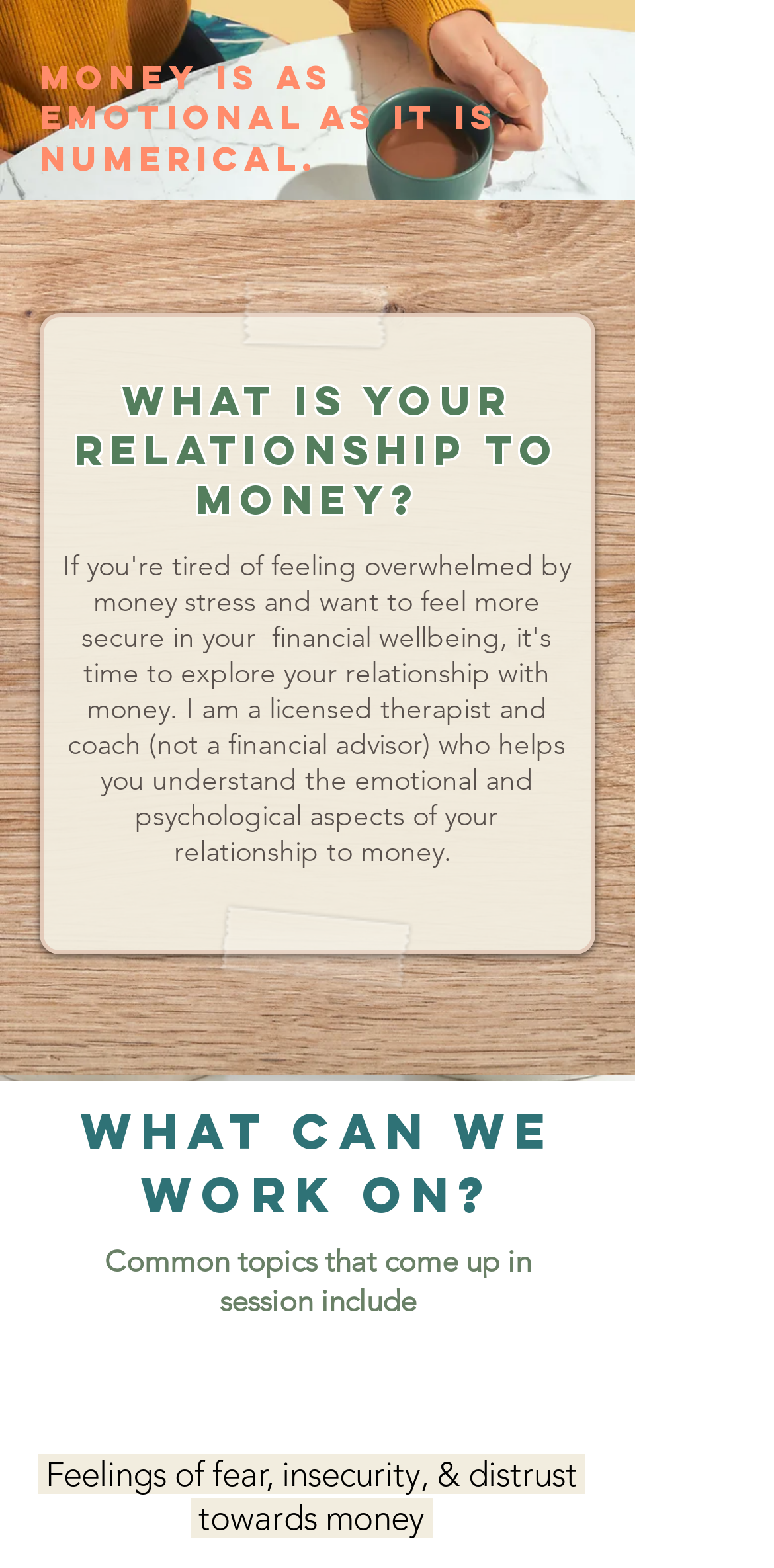What is the purpose of the 'Coffee Break' image?
From the screenshot, provide a brief answer in one word or phrase.

Decoration